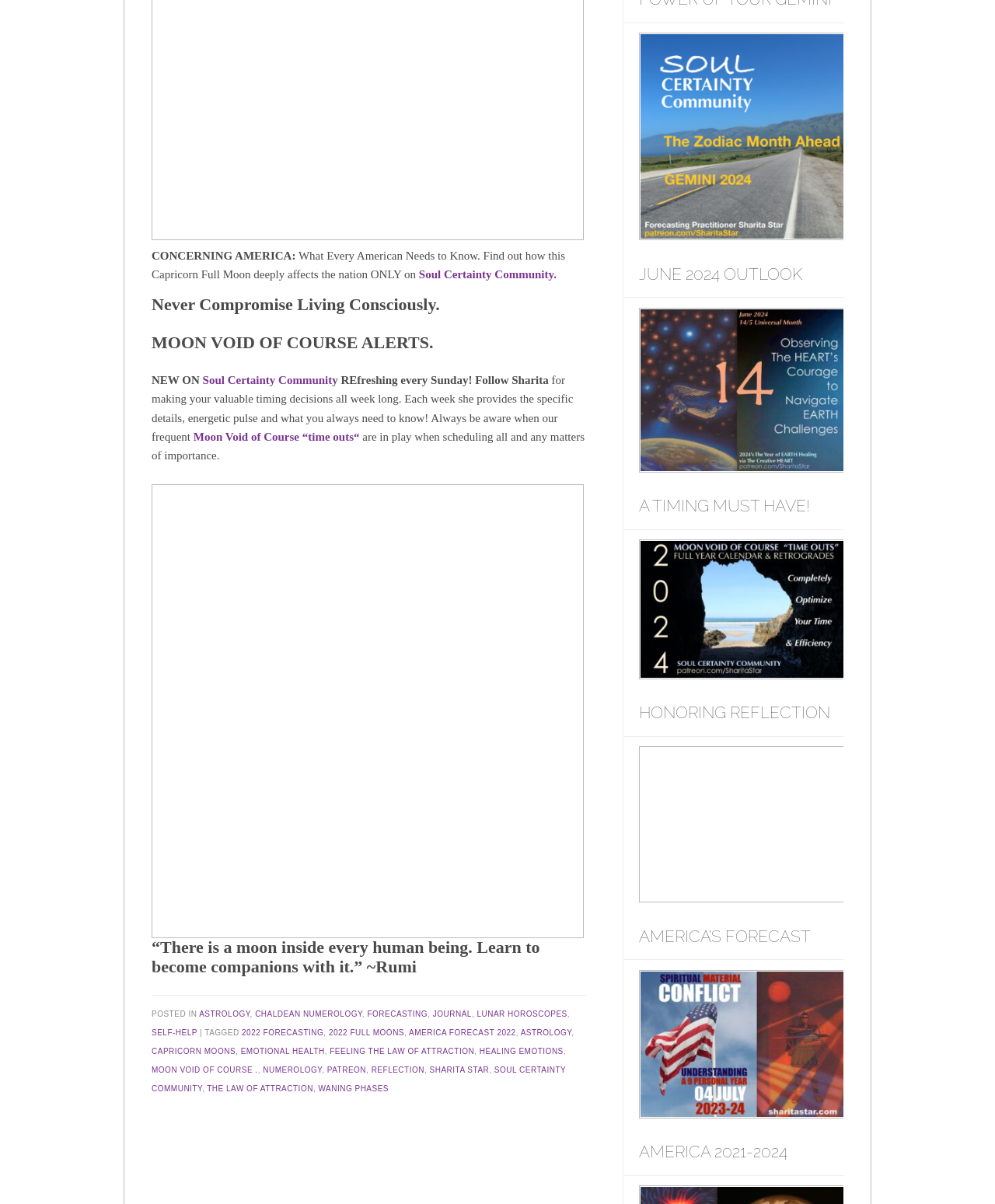What is the quote mentioned on this webpage?
Please give a detailed and elaborate answer to the question based on the image.

The quote is mentioned in the heading '“There is a moon inside every human being. Learn to become companions with it.” ~Rumi'.